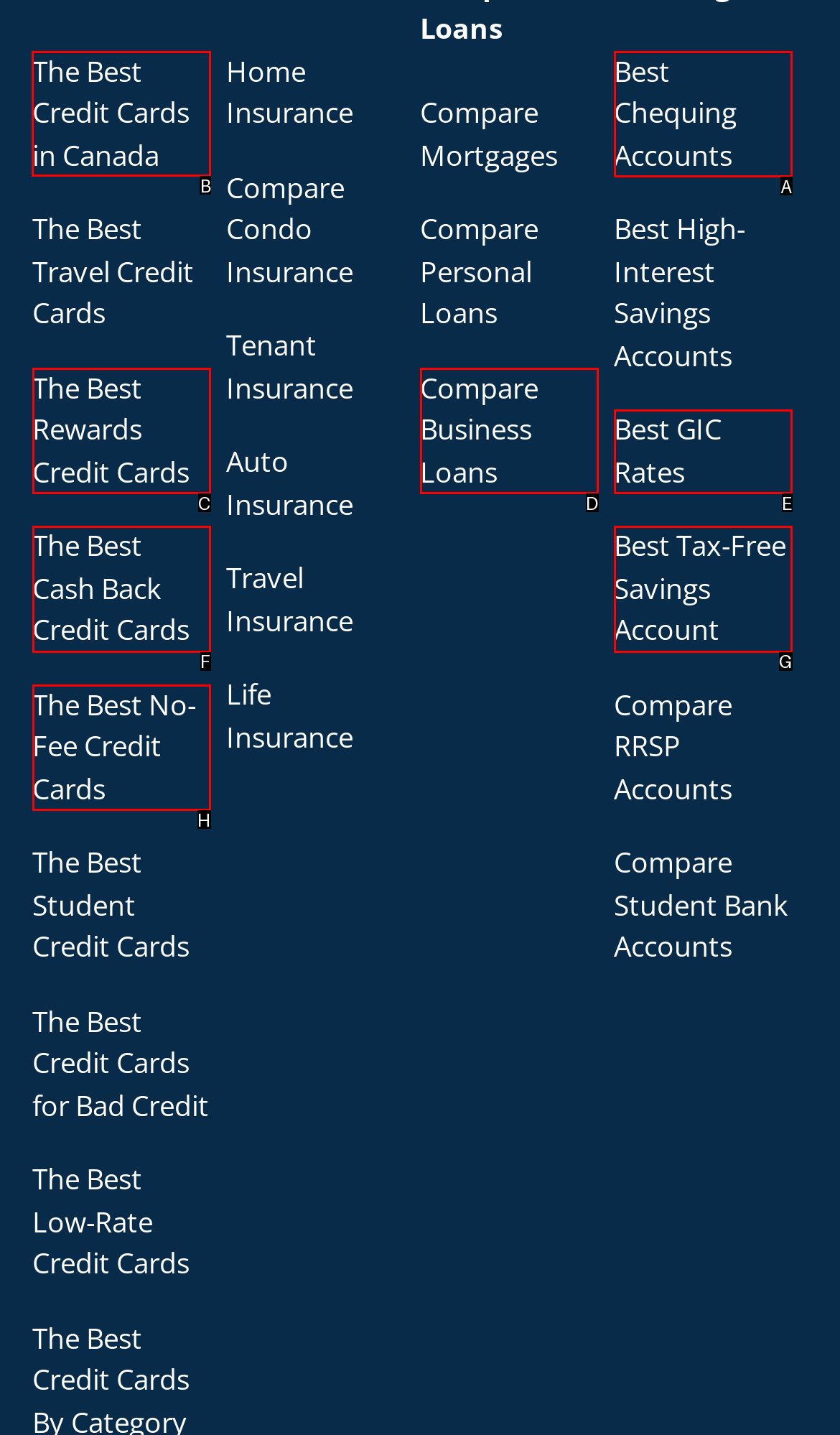Select the HTML element that needs to be clicked to carry out the task: Click on The Best Credit Cards in Canada
Provide the letter of the correct option.

B